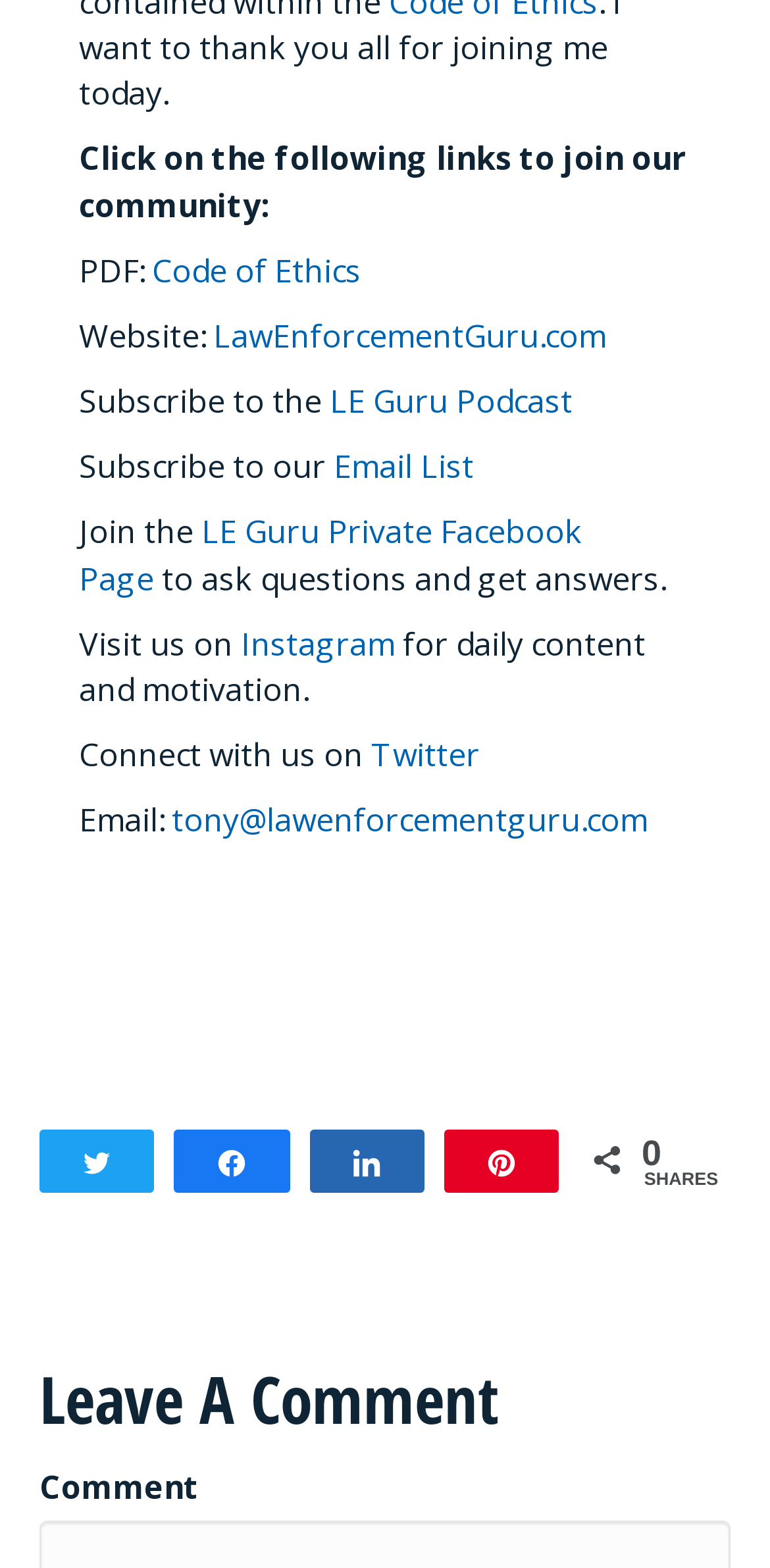Could you specify the bounding box coordinates for the clickable section to complete the following instruction: "Visit the LawEnforcementGuru.com website"?

[0.277, 0.2, 0.787, 0.228]